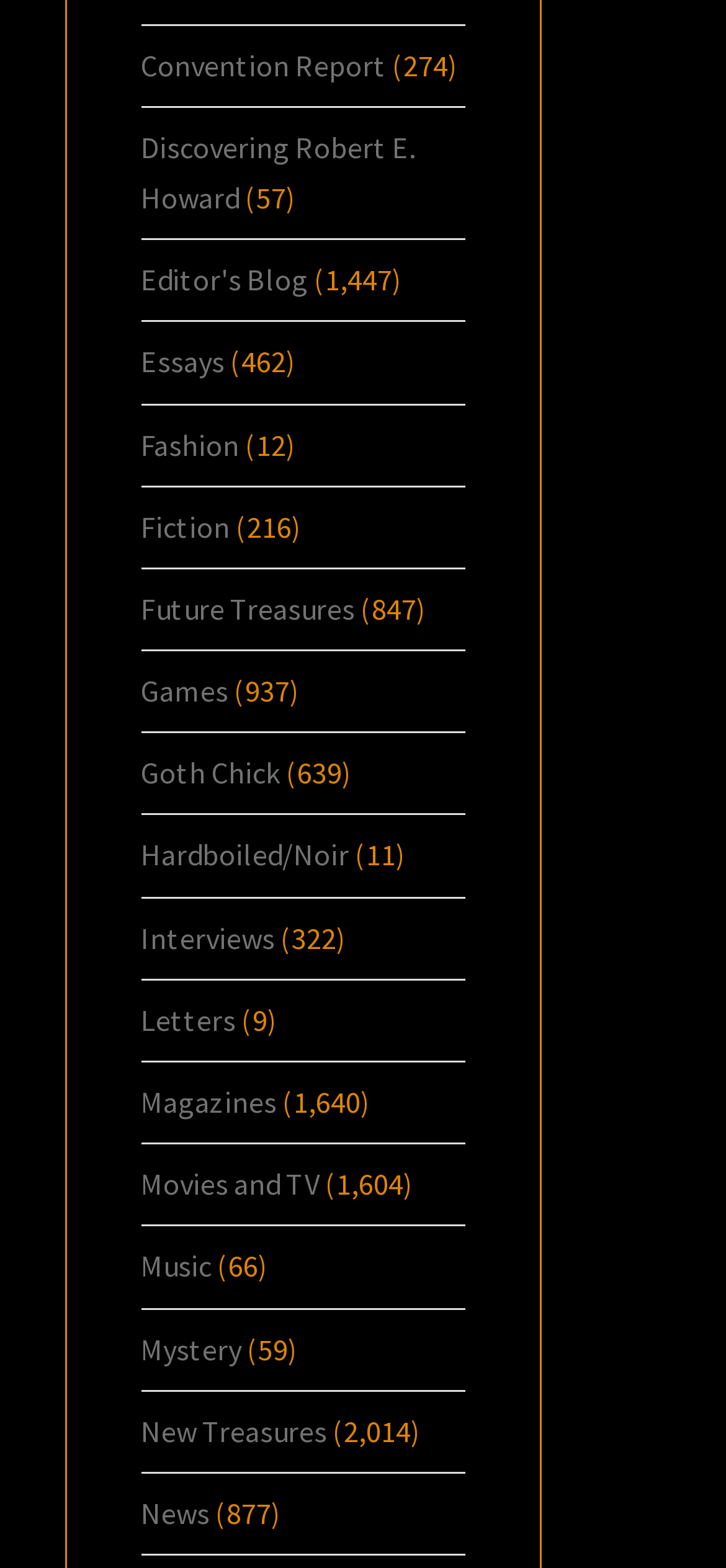Identify the bounding box of the UI component described as: "Discovering Robert E. Howard".

[0.194, 0.082, 0.571, 0.138]